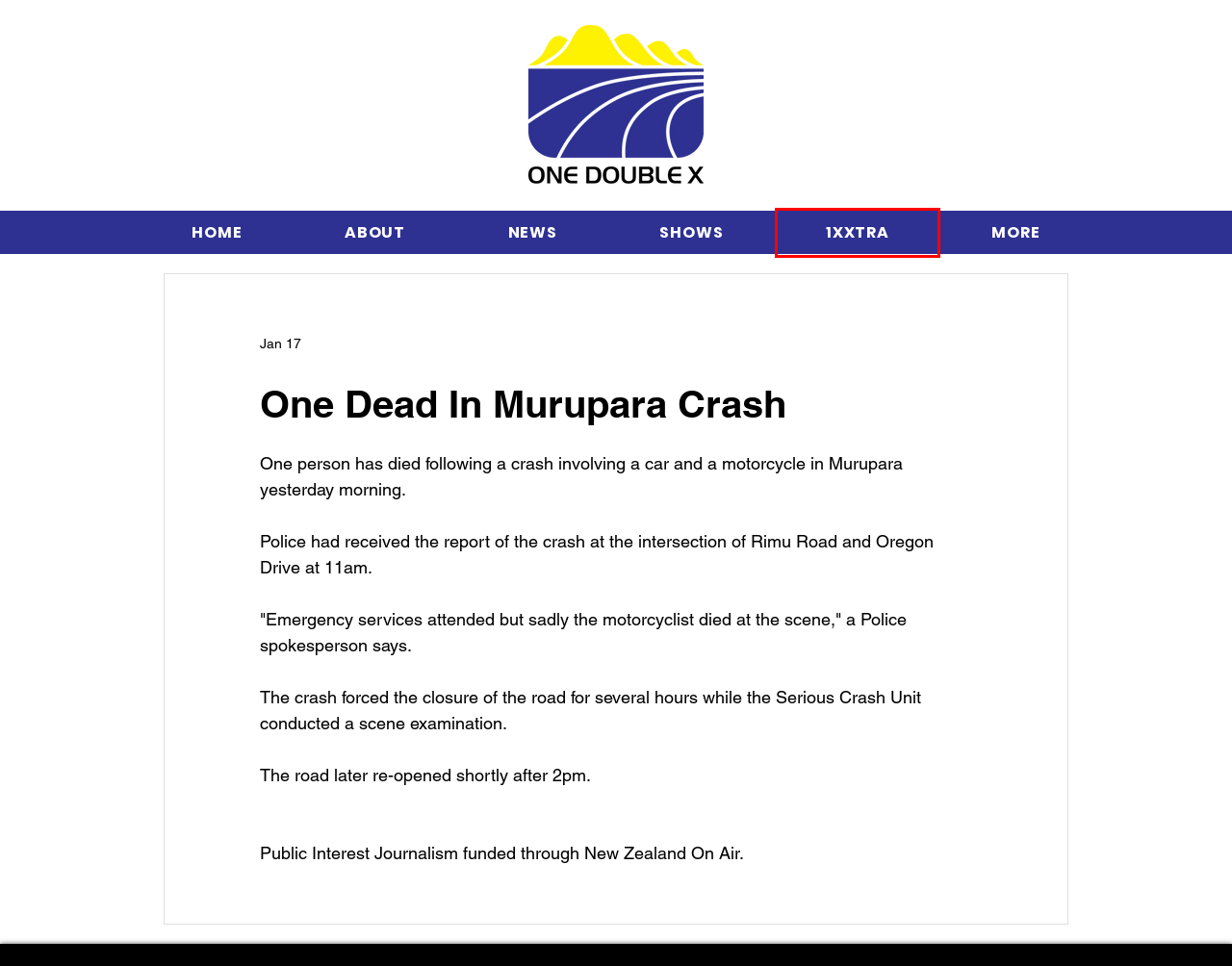Review the screenshot of a webpage that includes a red bounding box. Choose the most suitable webpage description that matches the new webpage after clicking the element within the red bounding box. Here are the candidates:
A. SHOWS | One Double X
B. BullsEye Productions NZ | Video Production | NZ
C. Q97 Hits Whakatāne
D. BAYROCK | Whakatane
E. 1XXTRA
F. 1XX News
G. One Double X | Whakatāne
H. ABOUT | One Double X

E